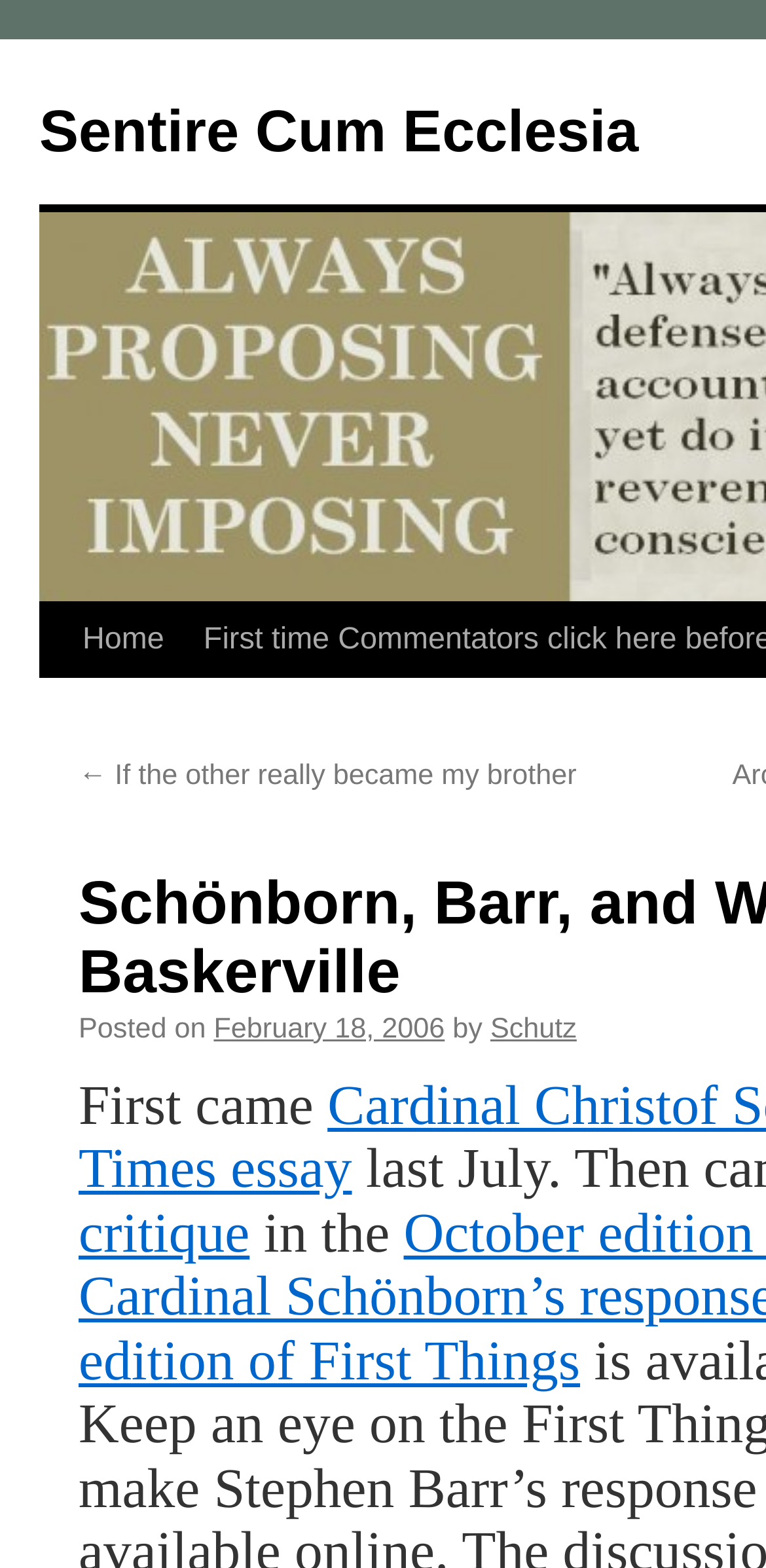Find the bounding box coordinates for the HTML element described in this sentence: "February 18, 2006". Provide the coordinates as four float numbers between 0 and 1, in the format [left, top, right, bottom].

[0.279, 0.694, 0.581, 0.714]